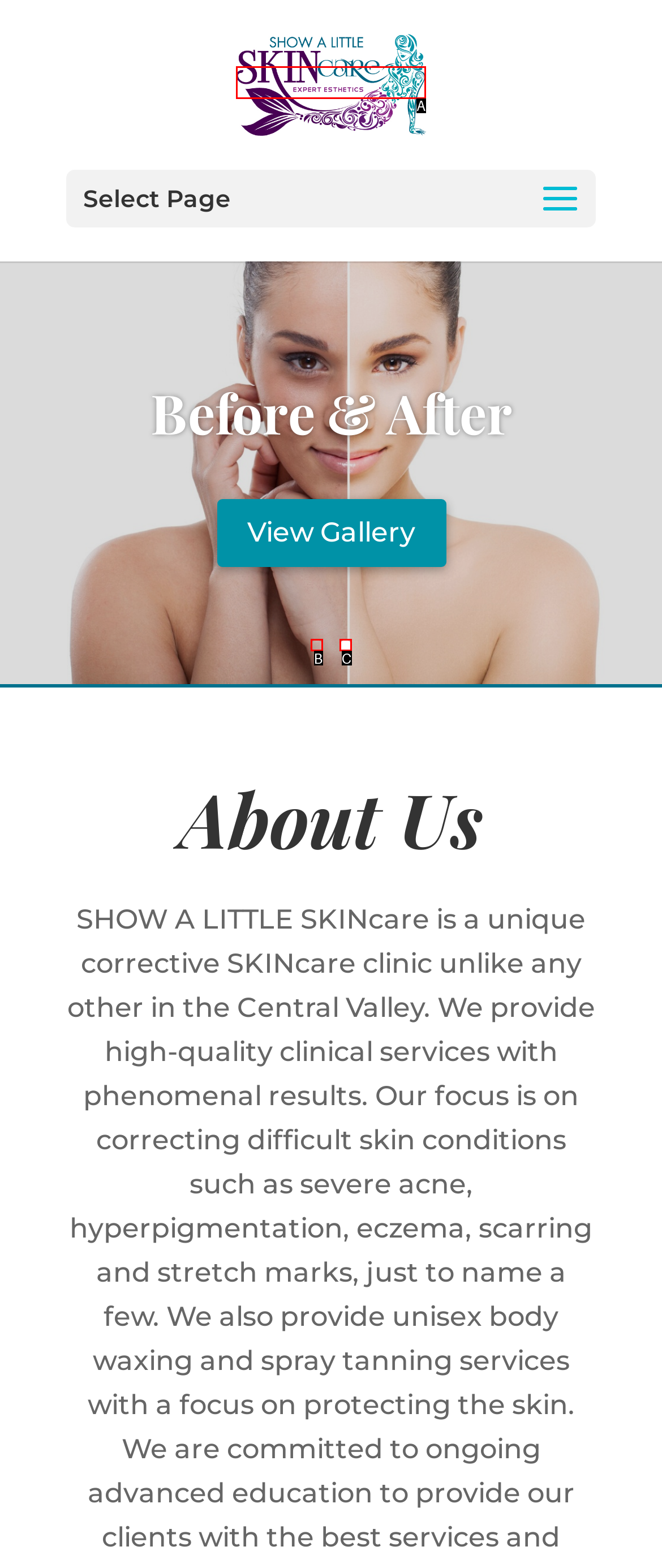Determine which UI element matches this description: 1
Reply with the appropriate option's letter.

B